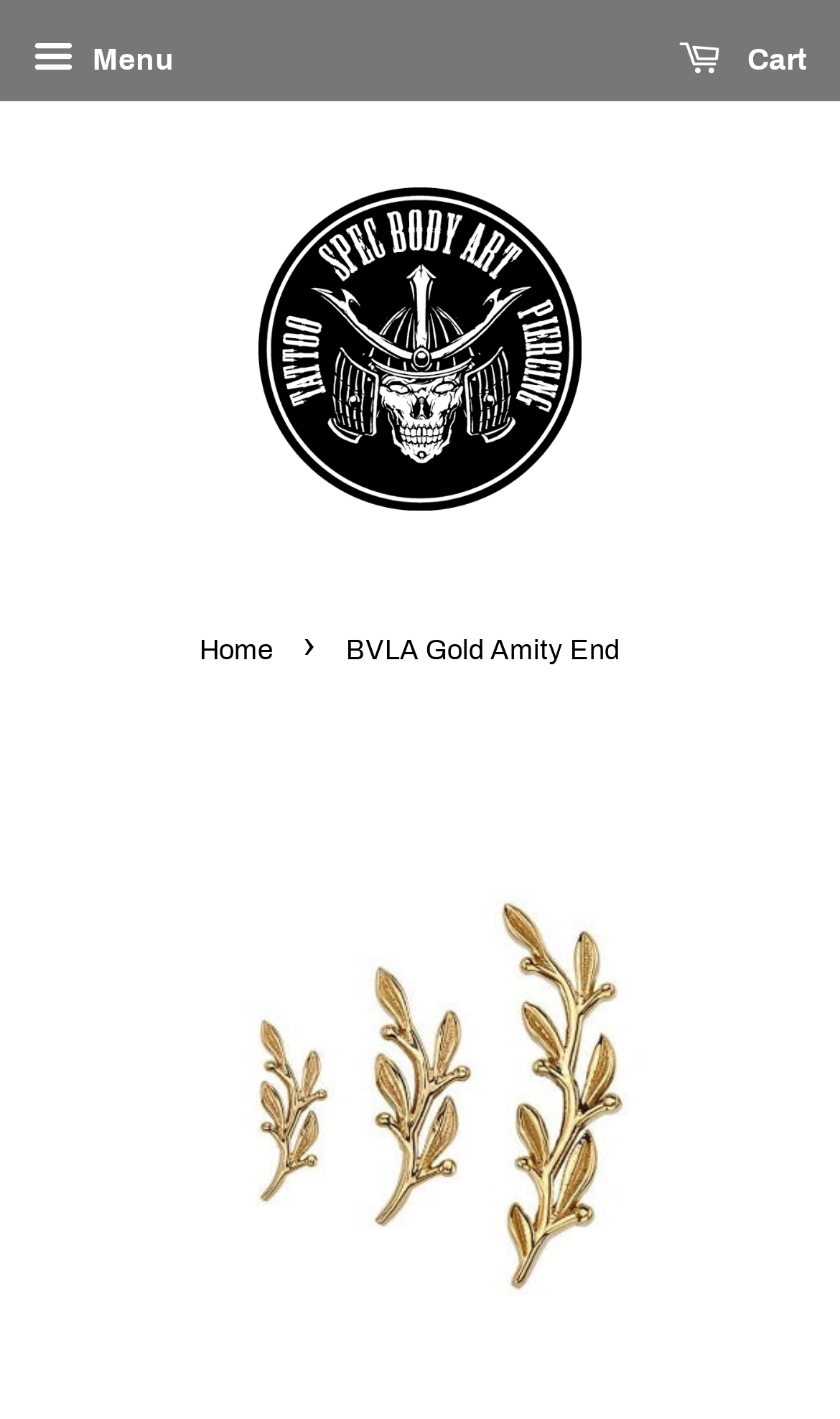Where is the 'Cart' link located?
Could you give a comprehensive explanation in response to this question?

I analyzed the bounding box coordinates of the 'Cart' link, which are [0.808, 0.018, 0.962, 0.069], and determined that it is located at the top right of the webpage.